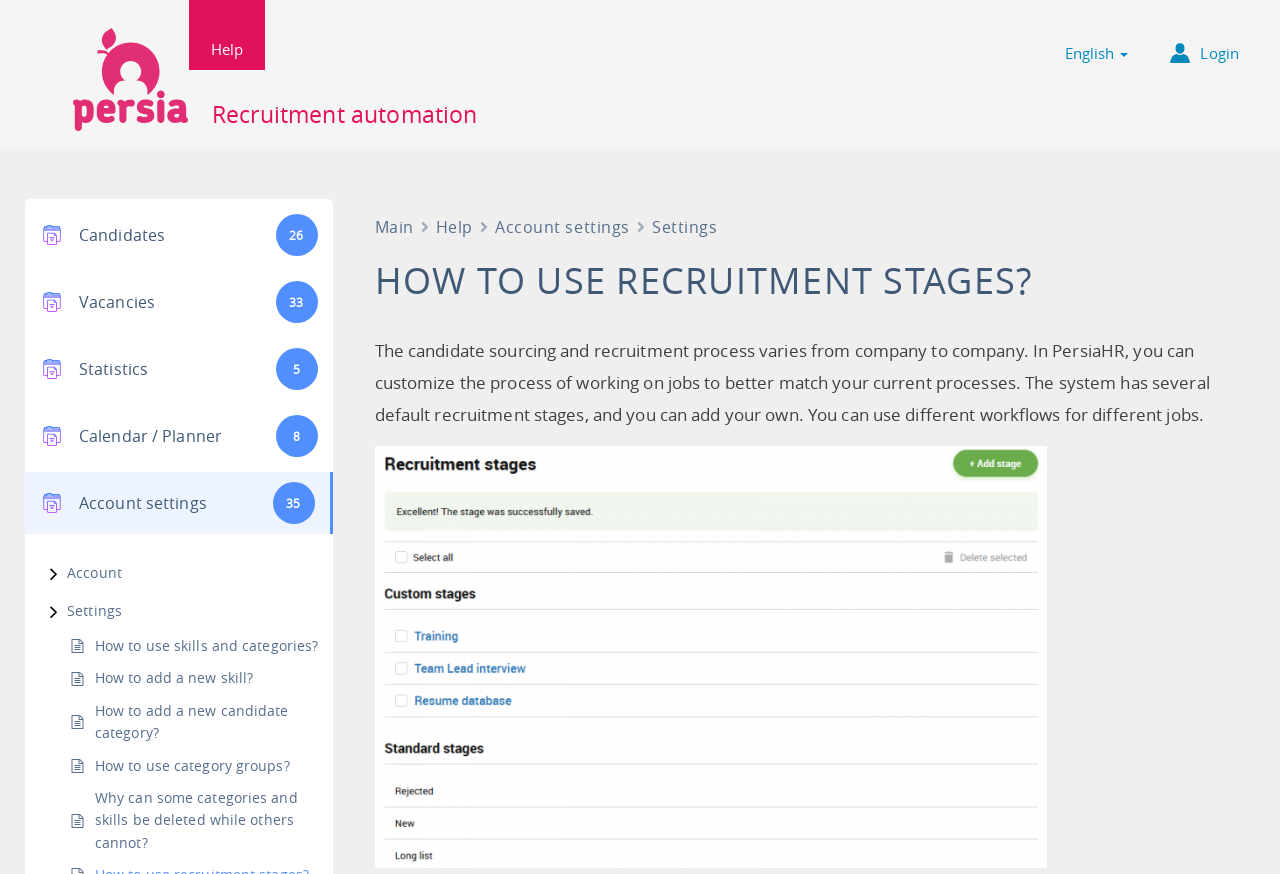Describe all visible elements and their arrangement on the webpage.

The webpage is about recruitment automation and provides help resources for PersiaHR. At the top left, there is a link to "Recruitment automation" with an accompanying image. Next to it, there is a link to "Help" and a language selection option, "English", at the top right corner. A "Login" button is also located at the top right corner, accompanied by a small image.

Below the top navigation bar, there is a main heading "Recruitment automation" followed by several subheadings, including "Candidates", "Vacancies", "Statistics", "Calendar / Planner", and "Account settings", each with a corresponding numerical value. These subheadings are aligned to the left side of the page.

On the right side of the page, there are several links to account-related pages, including "Account", "Settings", and "Account settings". Below these links, there are several help resources, including "How to use skills and categories?", "How to add a new skill?", and others.

The main content of the page is a heading "HOW TO USE RECRUITMENT STAGES?" followed by a paragraph of text that explains the customization of recruitment stages in PersiaHR. Below the text, there is an image related to recruitment stages.